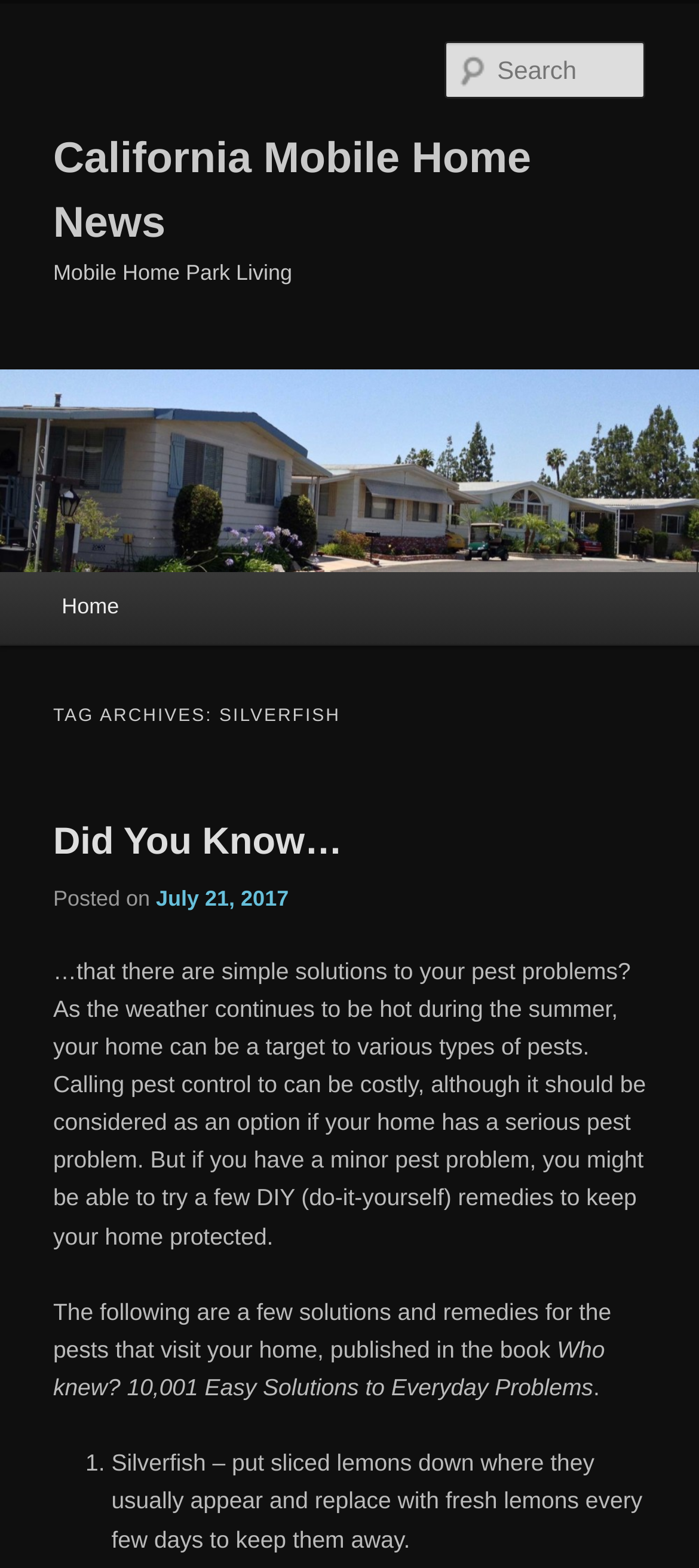Determine the bounding box for the UI element as described: "parent_node: California Mobile Home News". The coordinates should be represented as four float numbers between 0 and 1, formatted as [left, top, right, bottom].

[0.0, 0.236, 1.0, 0.364]